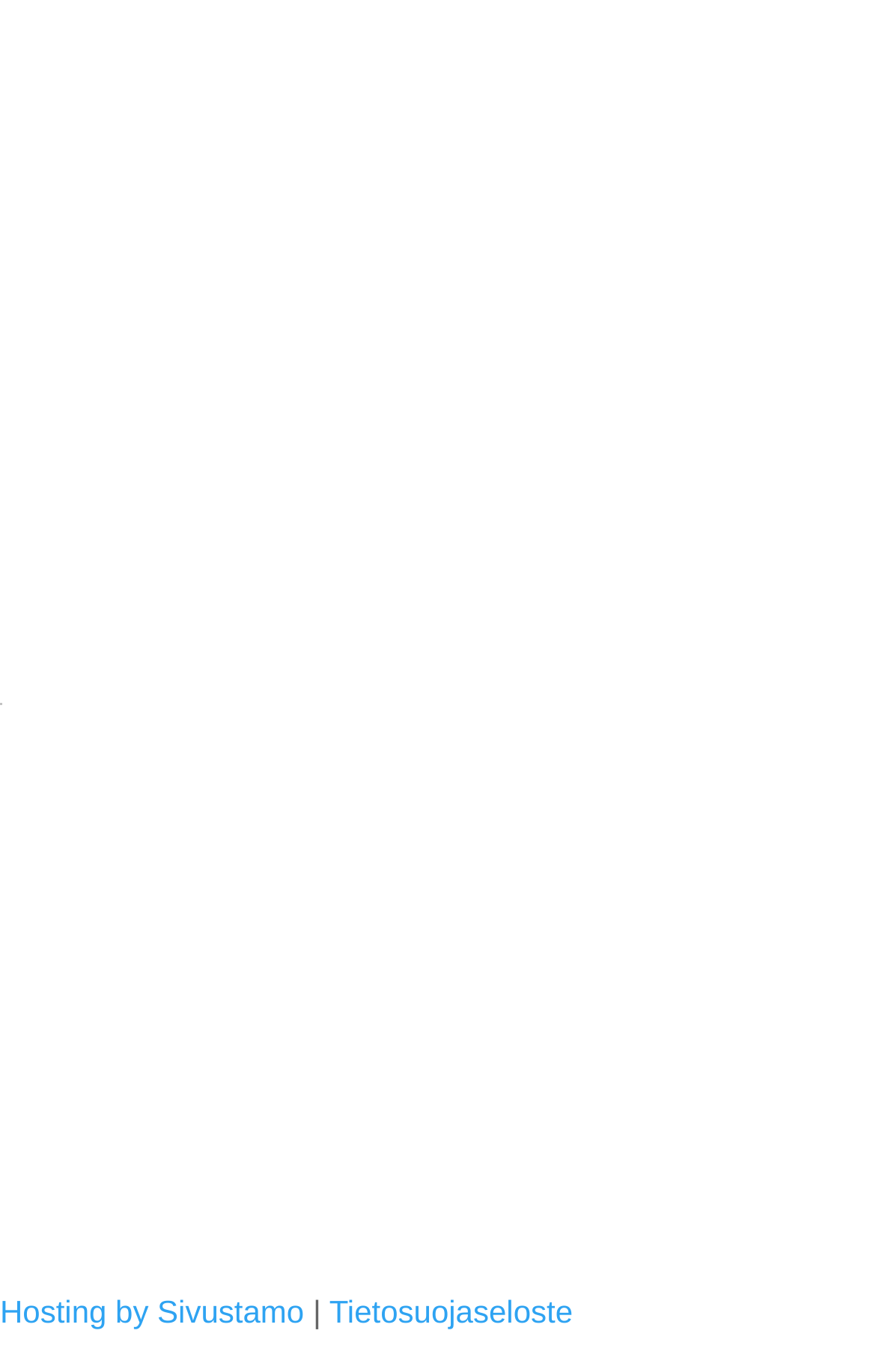How many links are there in the top section?
From the image, respond using a single word or phrase.

2